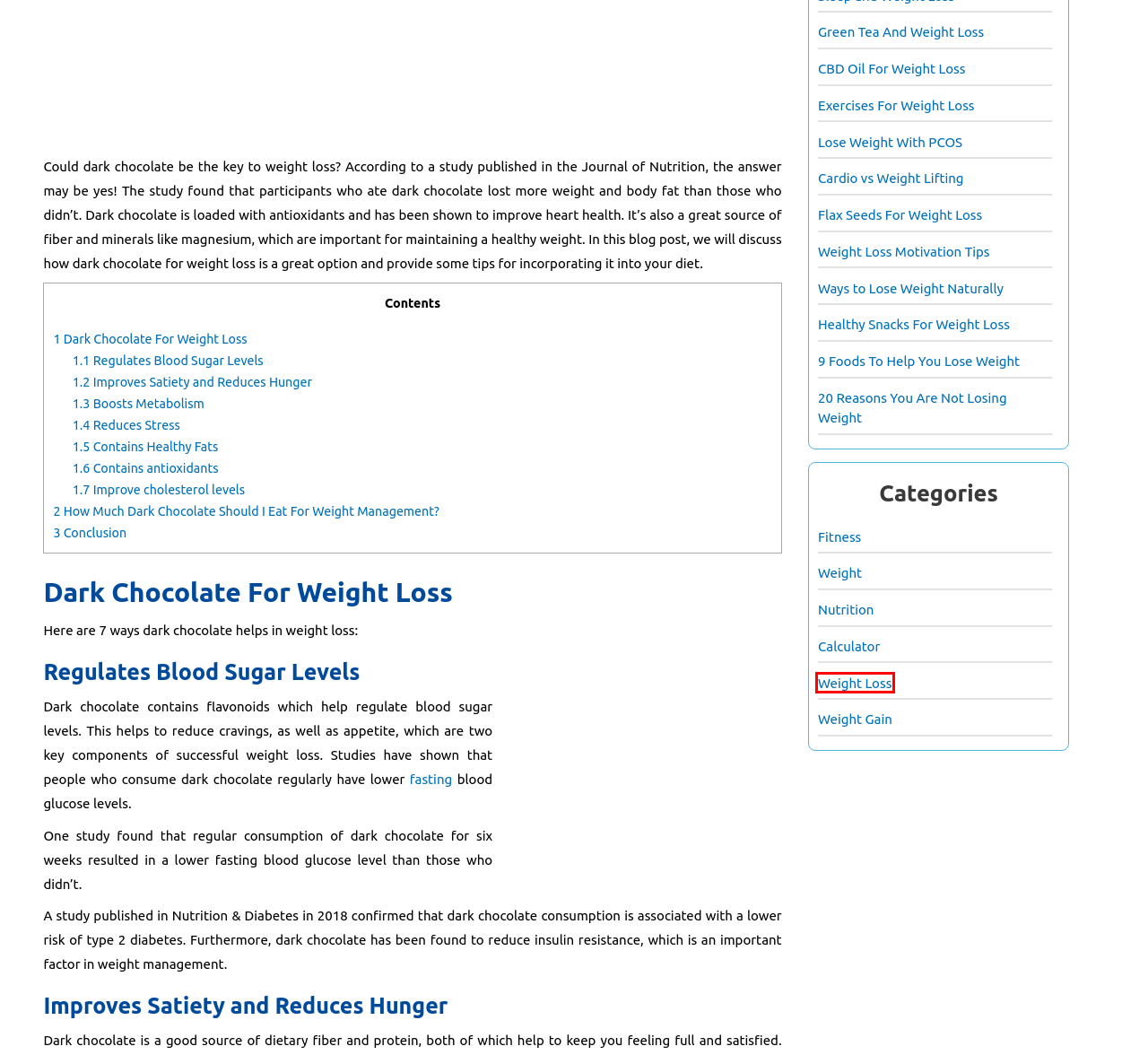You are looking at a screenshot of a webpage with a red bounding box around an element. Determine the best matching webpage description for the new webpage resulting from clicking the element in the red bounding box. Here are the descriptions:
A. Weight Loss Archives - FitMantra - World's leading fitness platform
B. Cardio vs Weight Lifting: The Comprehensive Guide
C. 23 Ways to Lose Weight Naturally
D. Green Tea and Weight Loss: What’s the Connection?
E. How To Lose Weight With PCOS: All You Need To Know
F. 9 Foods To Help You Lose Weight
G. 20 Reasons You Are Not Losing Weight
H. 15 Weight Loss Motivation Tips Tips to Help Lose Weight

A